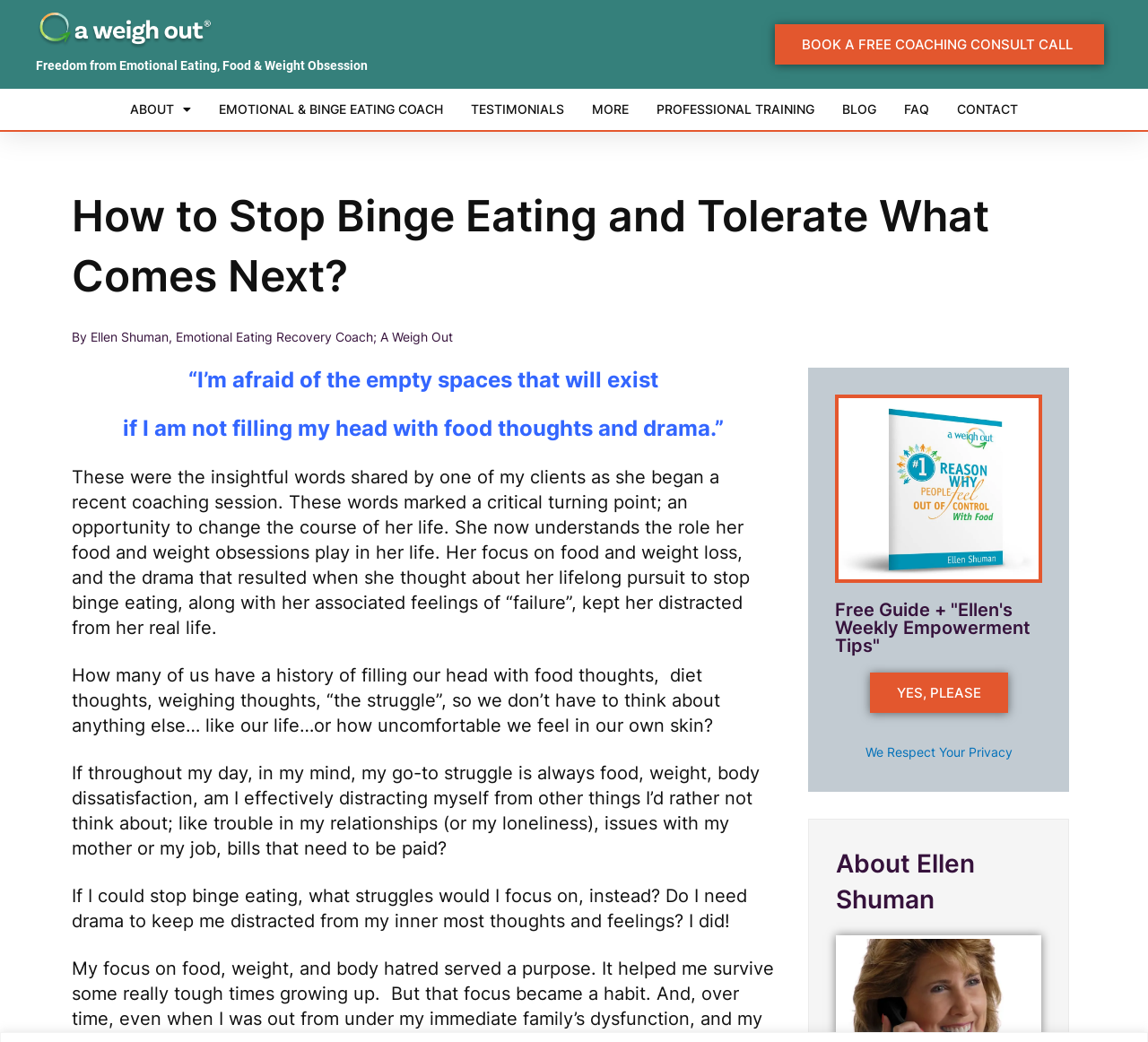Determine the bounding box coordinates of the clickable area required to perform the following instruction: "Read the 'ABOUT' section". The coordinates should be represented as four float numbers between 0 and 1: [left, top, right, bottom].

[0.113, 0.097, 0.152, 0.112]